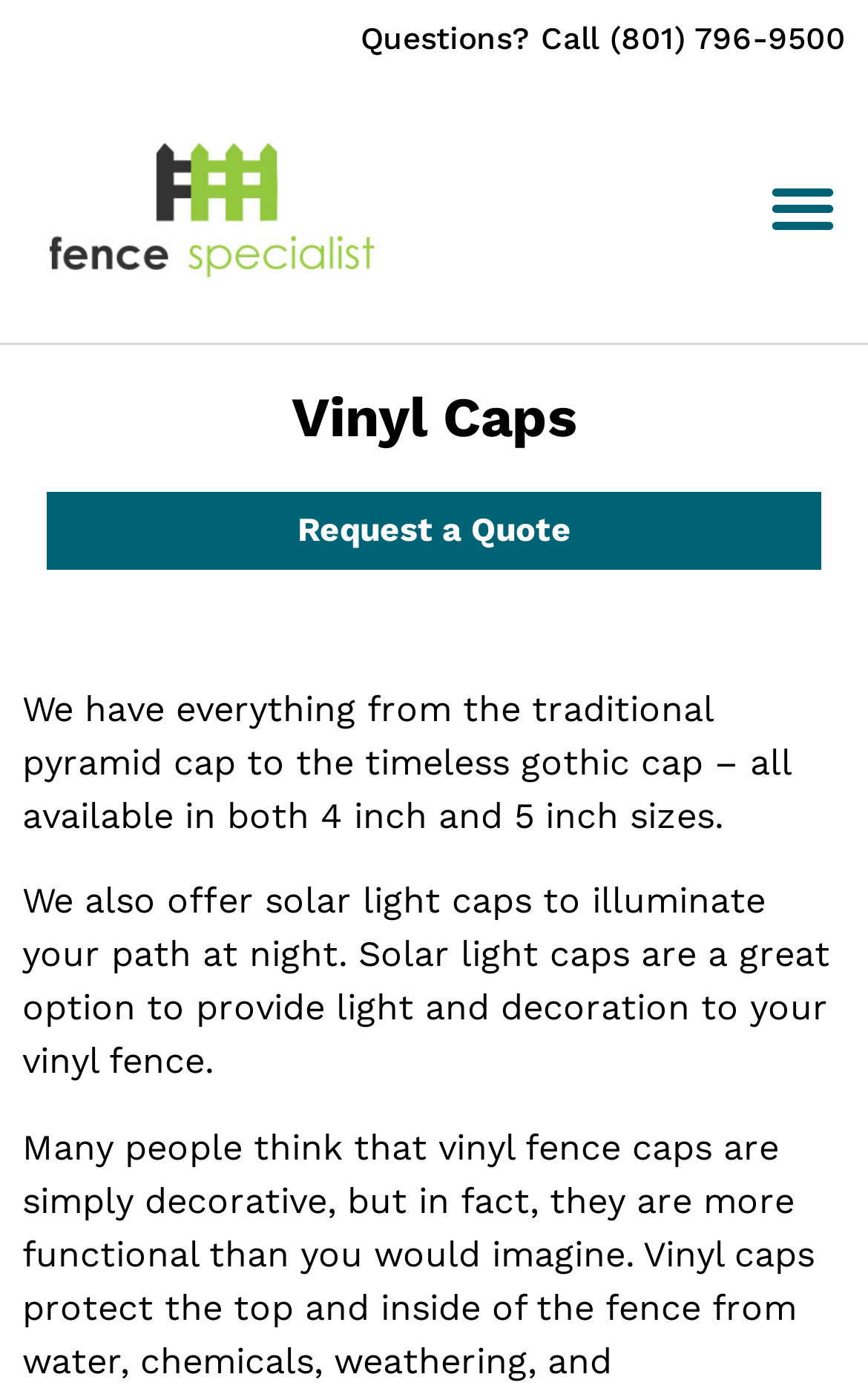What is the name of the company?
Please look at the screenshot and answer in one word or a short phrase.

The Fence Specialists